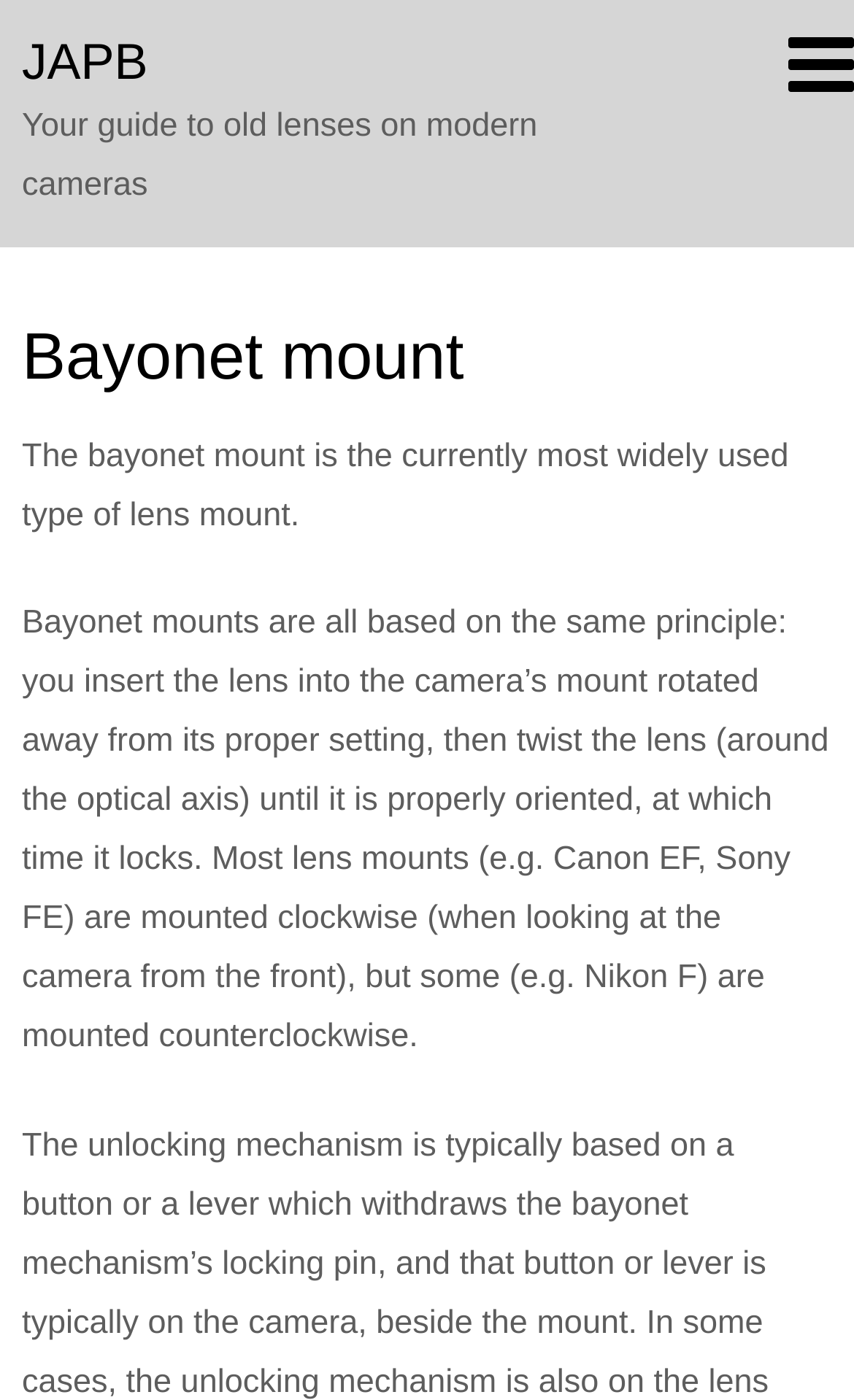How many types of lens mounts are mentioned?
Answer the question with a detailed and thorough explanation.

The static text mentions three types of lens mounts: Canon EF, Sony FE, and Nikon F. Therefore, it can be inferred that three types of lens mounts are mentioned.